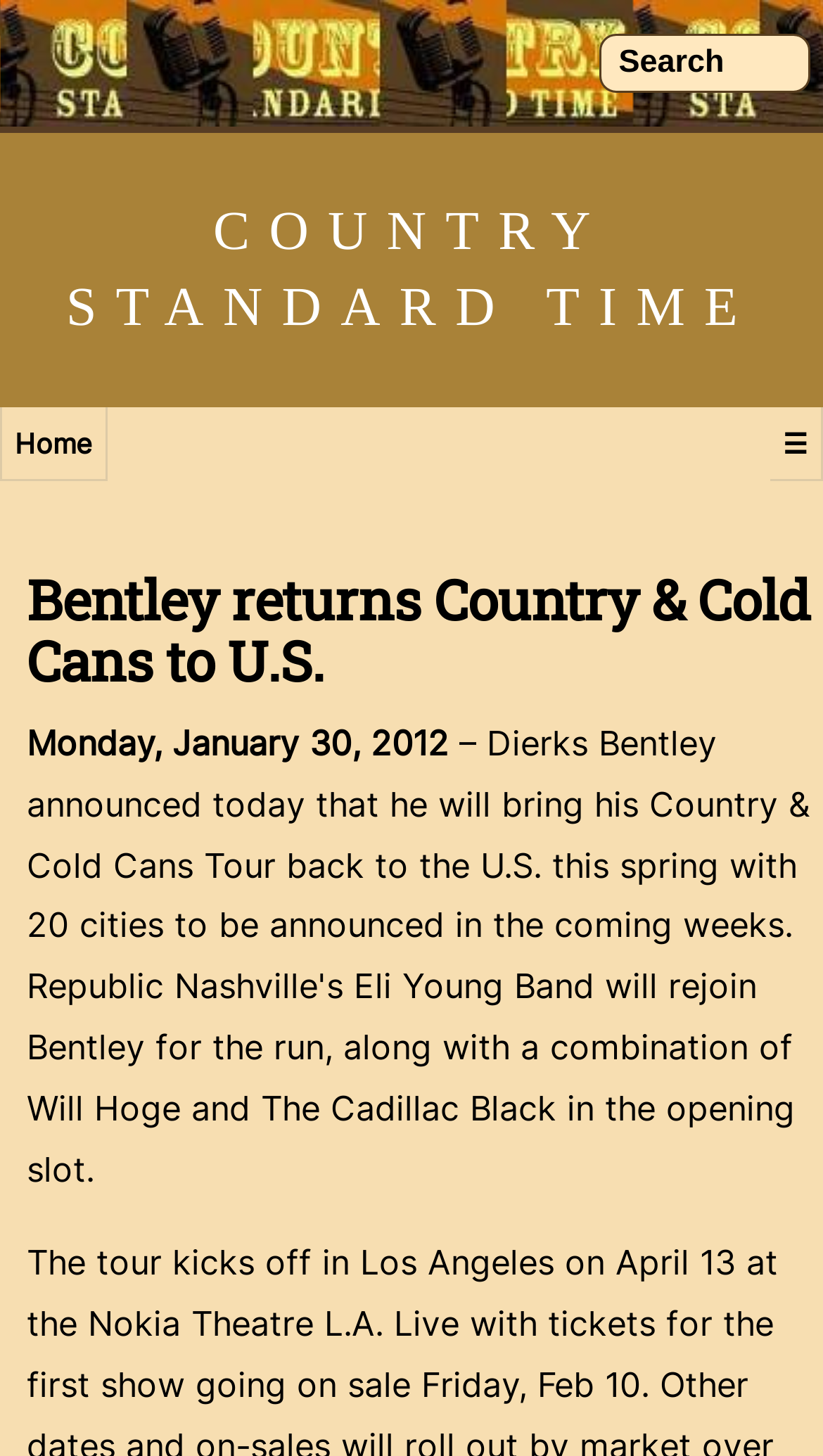Refer to the screenshot and answer the following question in detail:
What is the date of the article?

I found the date of the article by looking at the static text element that contains the date information, which is 'Monday, January 30, 2012'. This element is located below the main heading and has a bounding box with y-coordinates ranging from 0.496 to 0.525.